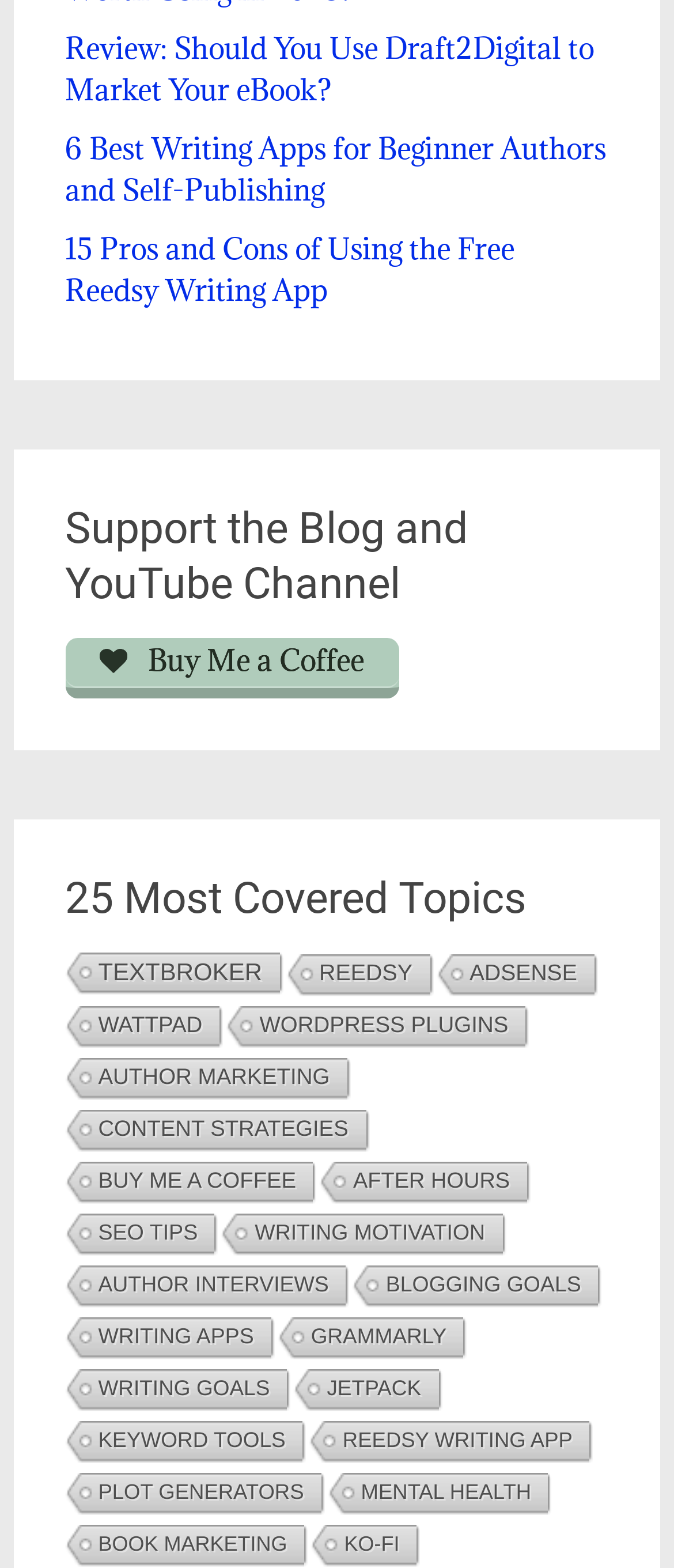Please provide a comprehensive response to the question based on the details in the image: What is the purpose of the 'Buy Me a Coffee' link?

The 'Buy Me a Coffee' link is likely a way for readers to support the blog and YouTube channel, as it is placed under the heading 'Support the Blog and YouTube Channel'.